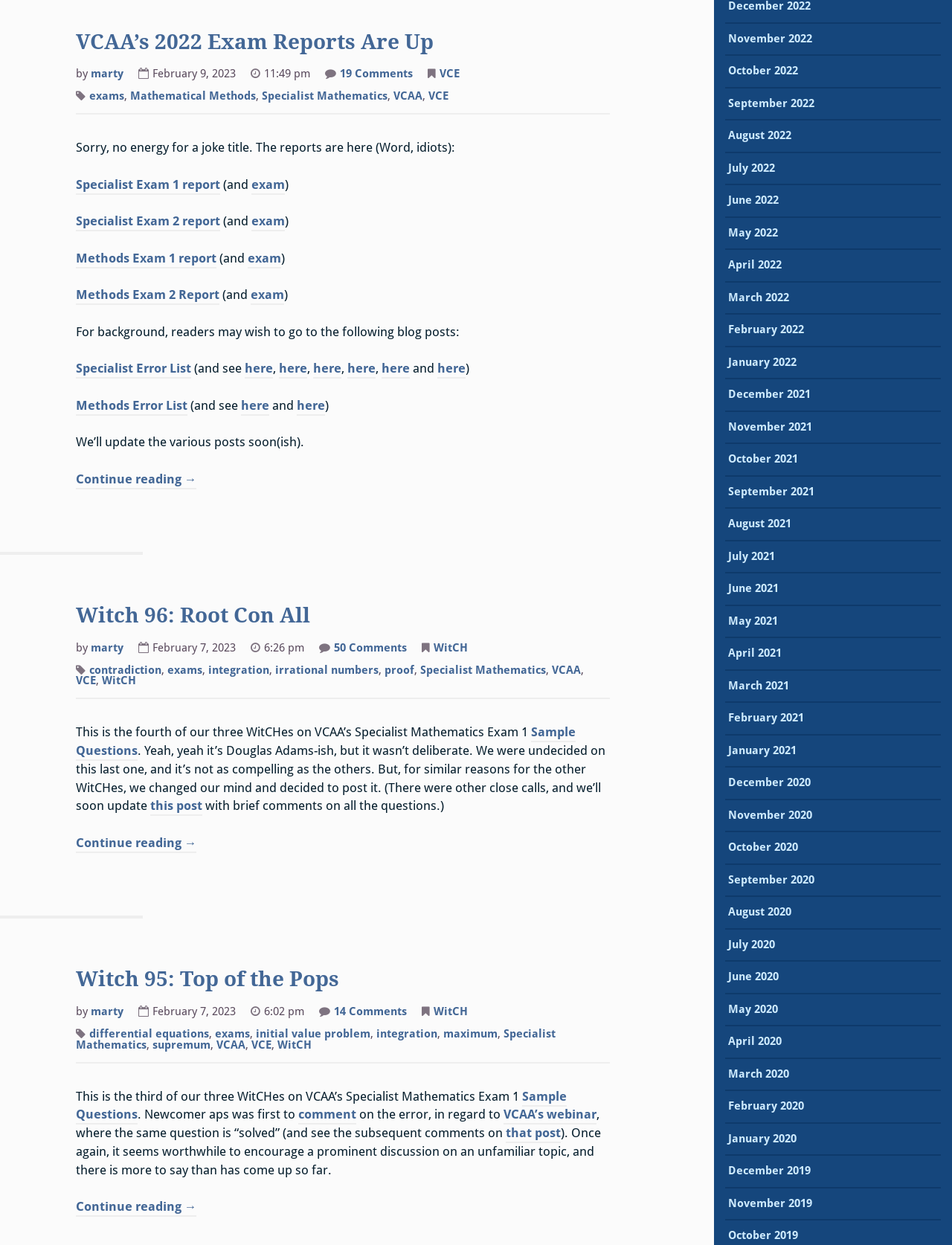Find the bounding box coordinates for the area you need to click to carry out the instruction: "Click on the link to VCAA’s 2022 Exam Reports". The coordinates should be four float numbers between 0 and 1, indicated as [left, top, right, bottom].

[0.08, 0.024, 0.455, 0.046]